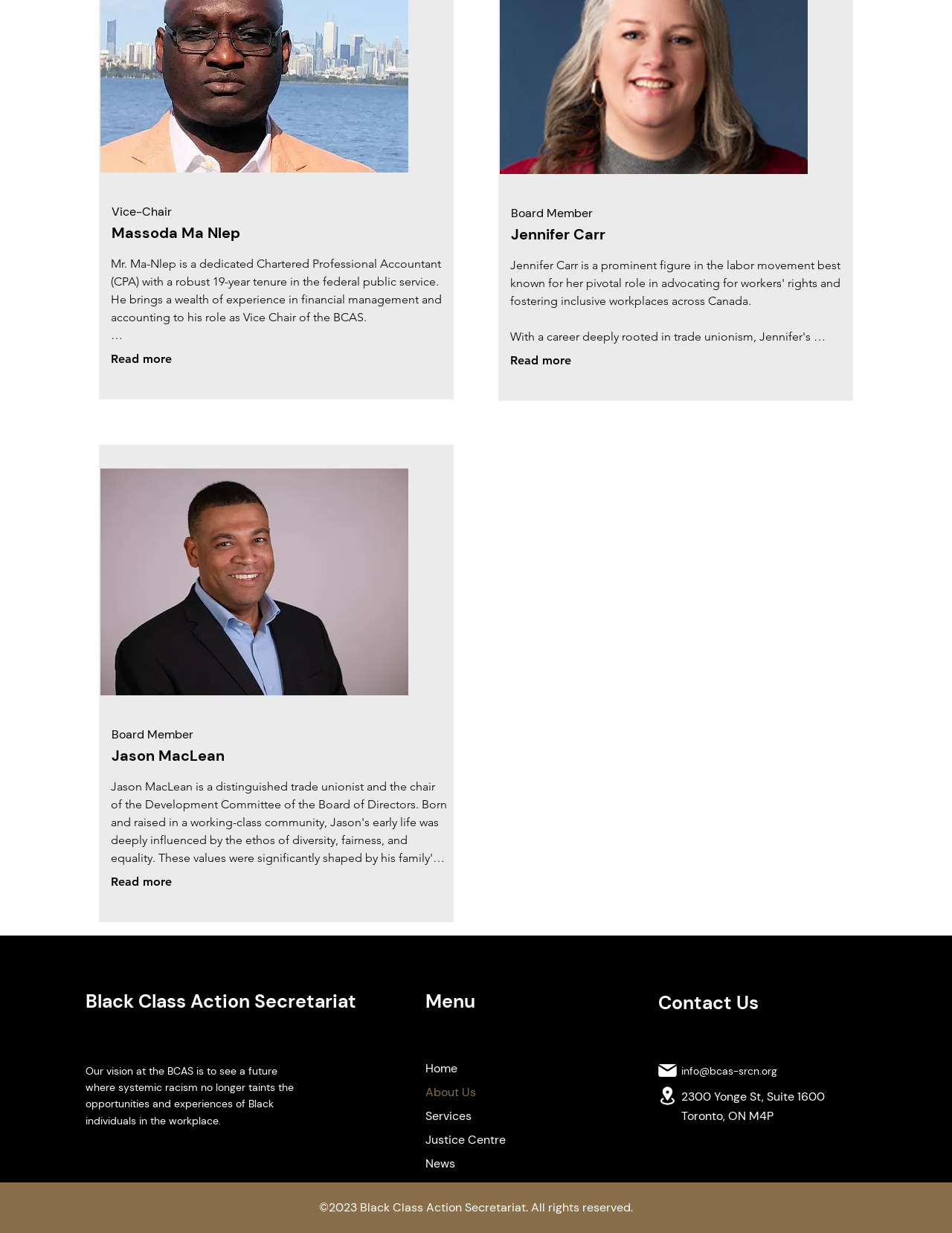Provide the bounding box coordinates of the HTML element described by the text: "aria-label="Youtube"". The coordinates should be in the format [left, top, right, bottom] with values between 0 and 1.

[0.801, 0.917, 0.82, 0.933]